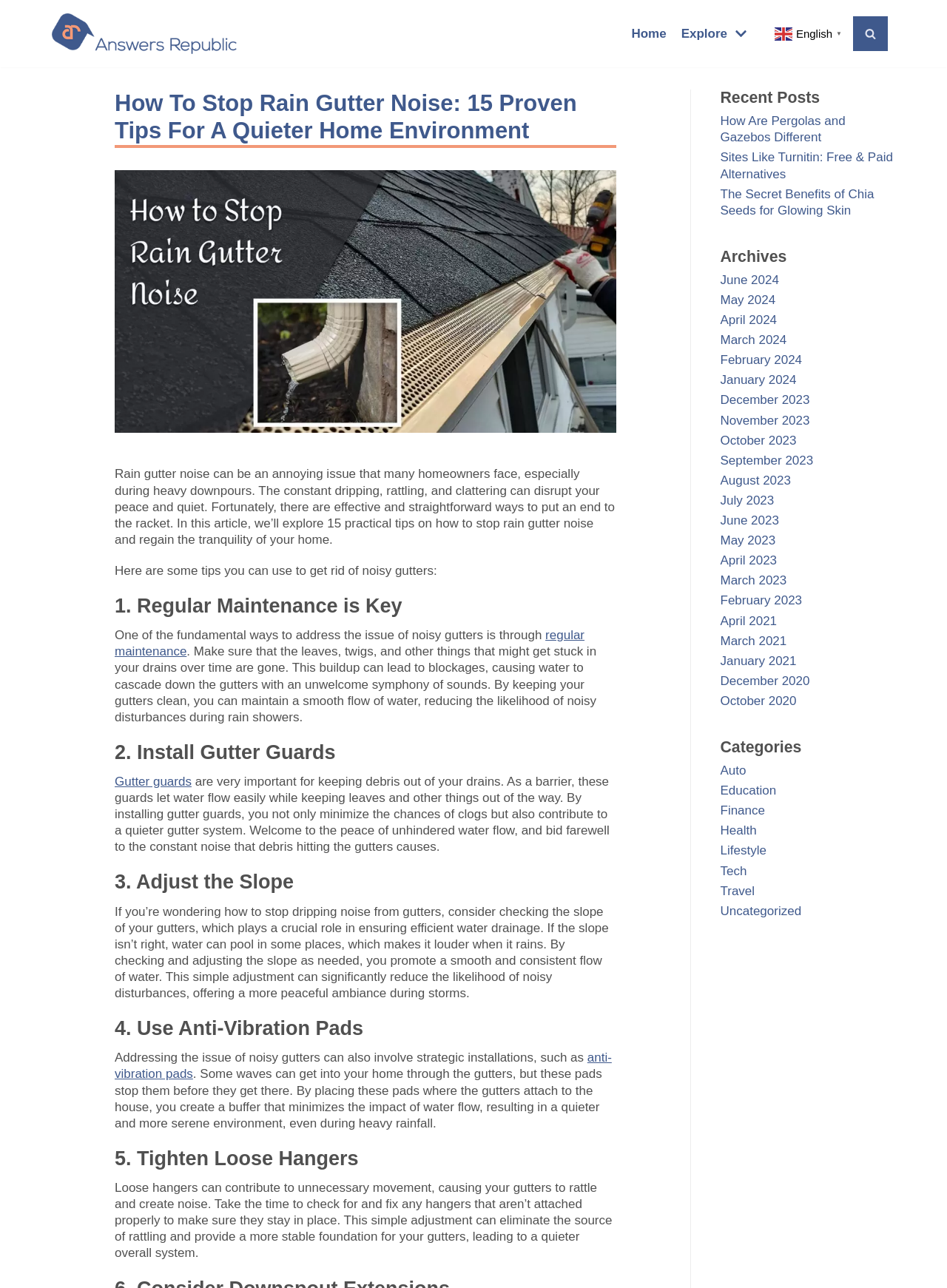What is the main topic of this webpage?
Could you give a comprehensive explanation in response to this question?

The main topic of this webpage is about how to stop rain gutter noise, which is evident from the heading 'How To Stop Rain Gutter Noise: 15 Proven Tips For A Quieter Home Environment' and the content that follows, providing 15 practical tips to address the issue.